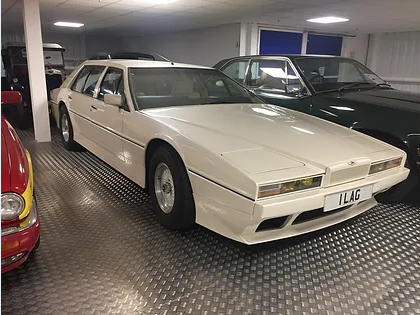Illustrate the image with a detailed caption.

The image showcases a vintage Aston Martin Lagonda, characterized by its distinctive angular design and spacious four-door configuration. The vehicle is parked in a well-lit showroom, surrounded by other classic cars, highlighting the luxurious and unique allure of this model. The Lagonda's sleek body features a creamy white finish and prominent headlights that lend it an air of sophistication. The car's personalized license plate reads "1 LAG," adding a touch of individuality to the vehicle. The background reveals a variety of classic cars, emphasizing the Lagonda's status as a collectible classic amidst a collection of automotive history. The polished floor and ambient lighting contribute to the elegant presentation of this iconic British car.